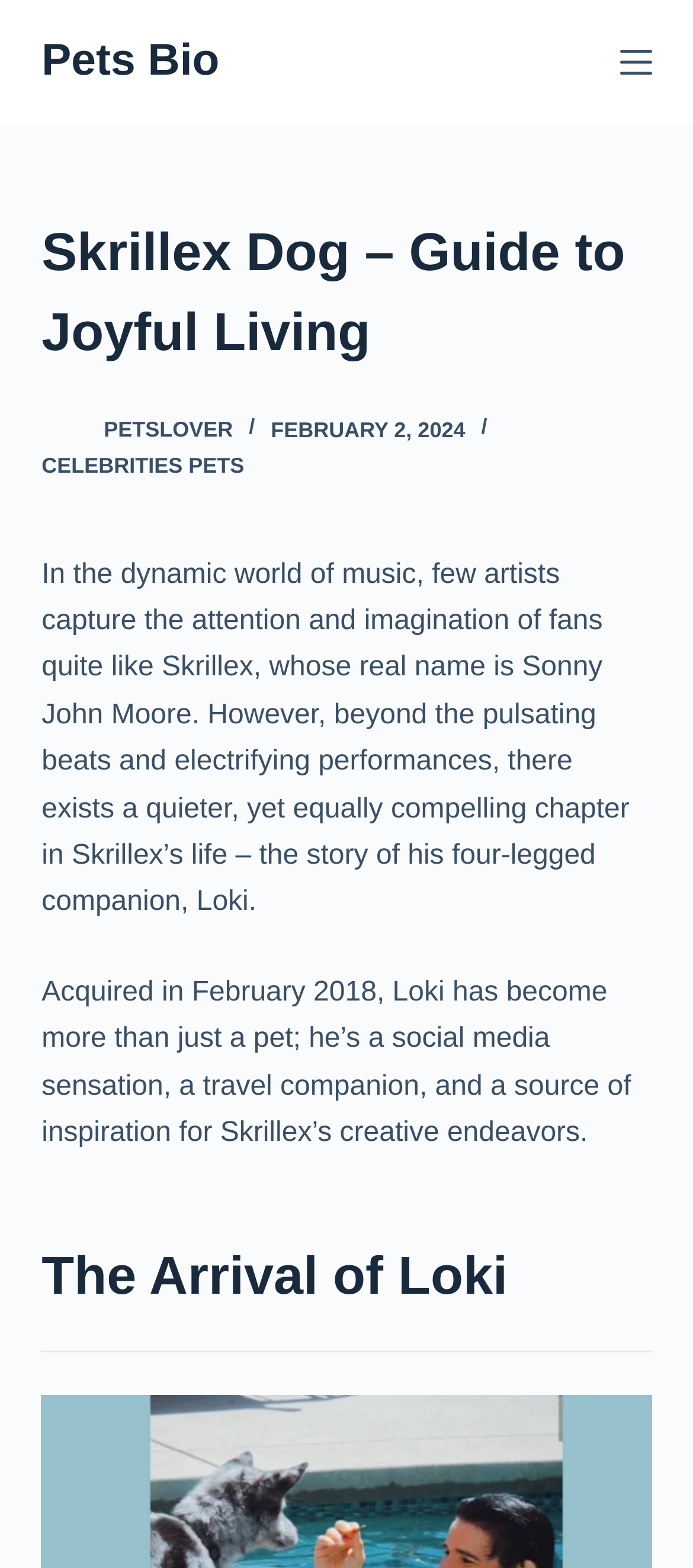Using the element description Skip to content, predict the bounding box coordinates for the UI element. Provide the coordinates in (top-left x, top-left y, bottom-right x, bottom-right y) format with values ranging from 0 to 1.

[0.0, 0.0, 0.103, 0.023]